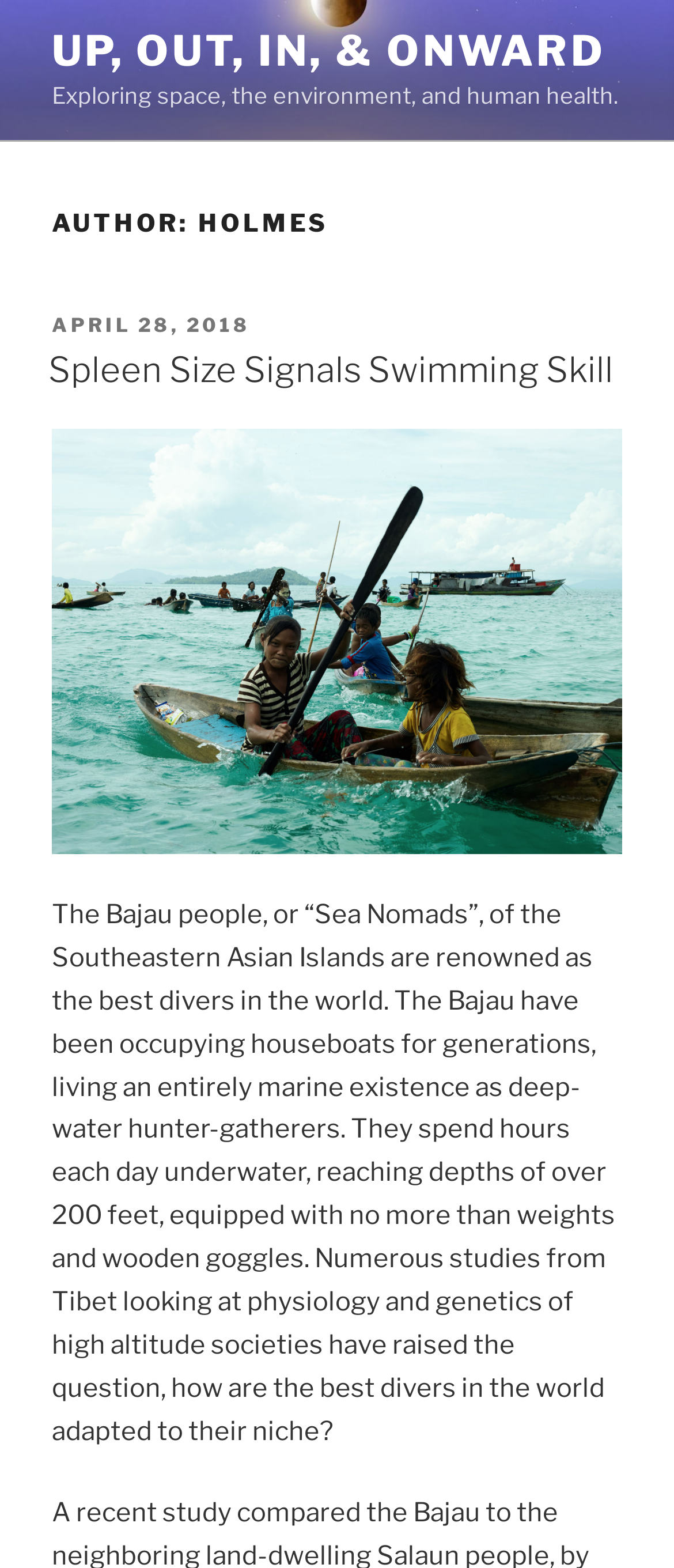Based on the image, give a detailed response to the question: What is the name of the people mentioned in the article?

The name of the people mentioned in the article can be determined by looking at the static text 'The Bajau people, or “Sea Nomads”, of the Southeastern Asian Islands...' which is a child element of the 'AUTHOR: HOLMES' heading, indicating that the article is talking about the Bajau people.